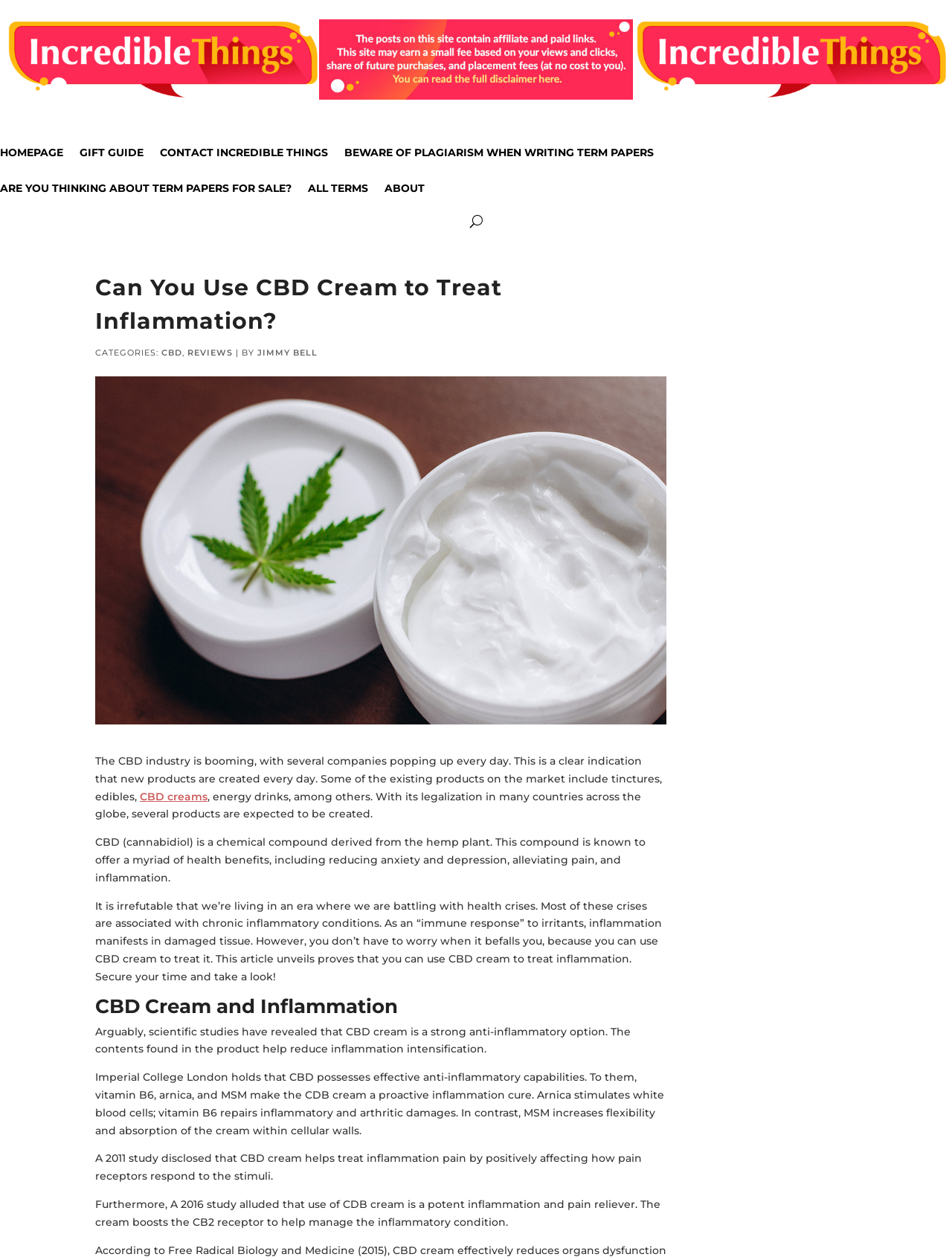Find the bounding box coordinates corresponding to the UI element with the description: "Homepage". The coordinates should be formatted as [left, top, right, bottom], with values as floats between 0 and 1.

[0.0, 0.117, 0.066, 0.142]